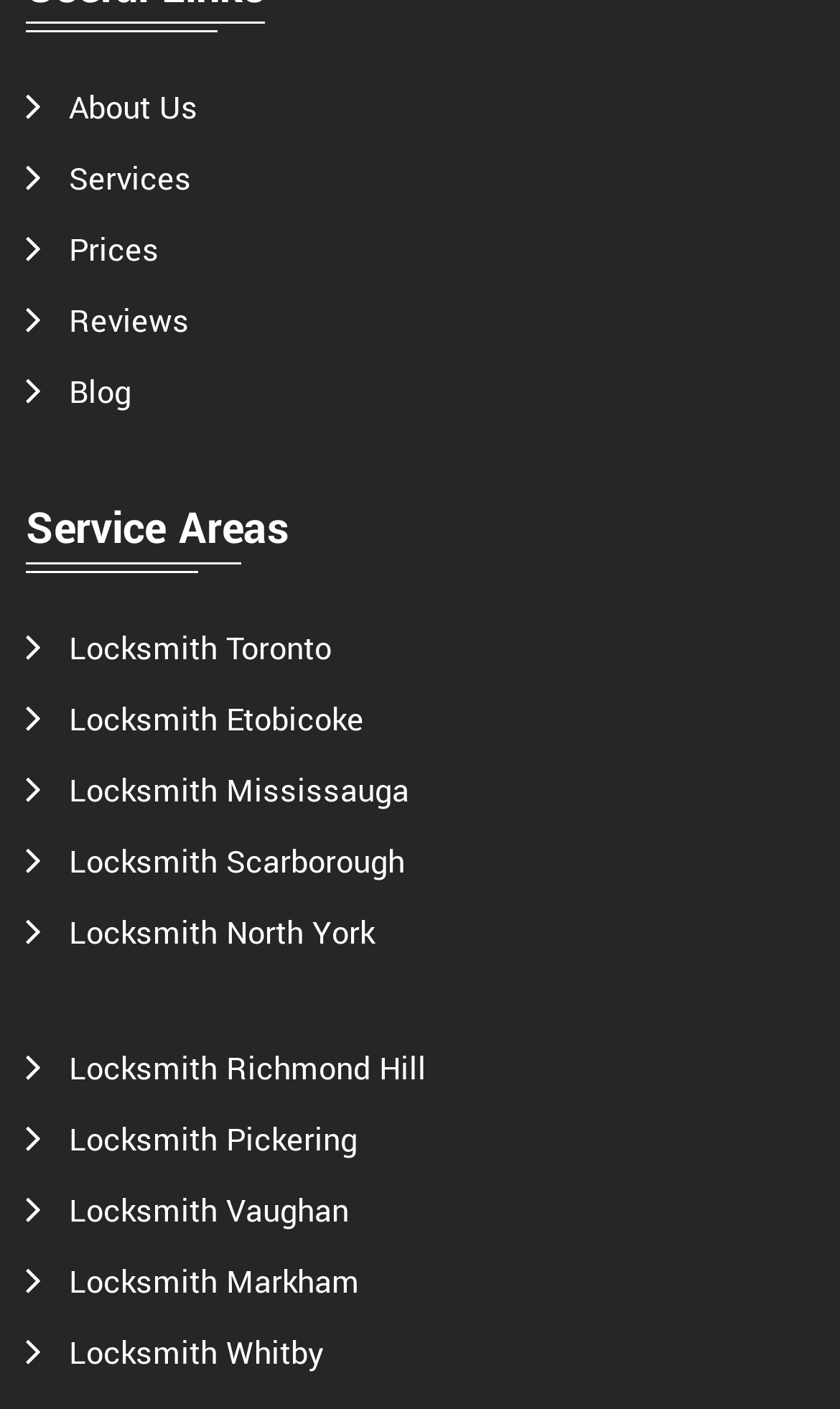Please provide the bounding box coordinates for the UI element as described: "Prices". The coordinates must be four floats between 0 and 1, represented as [left, top, right, bottom].

[0.082, 0.163, 0.19, 0.193]